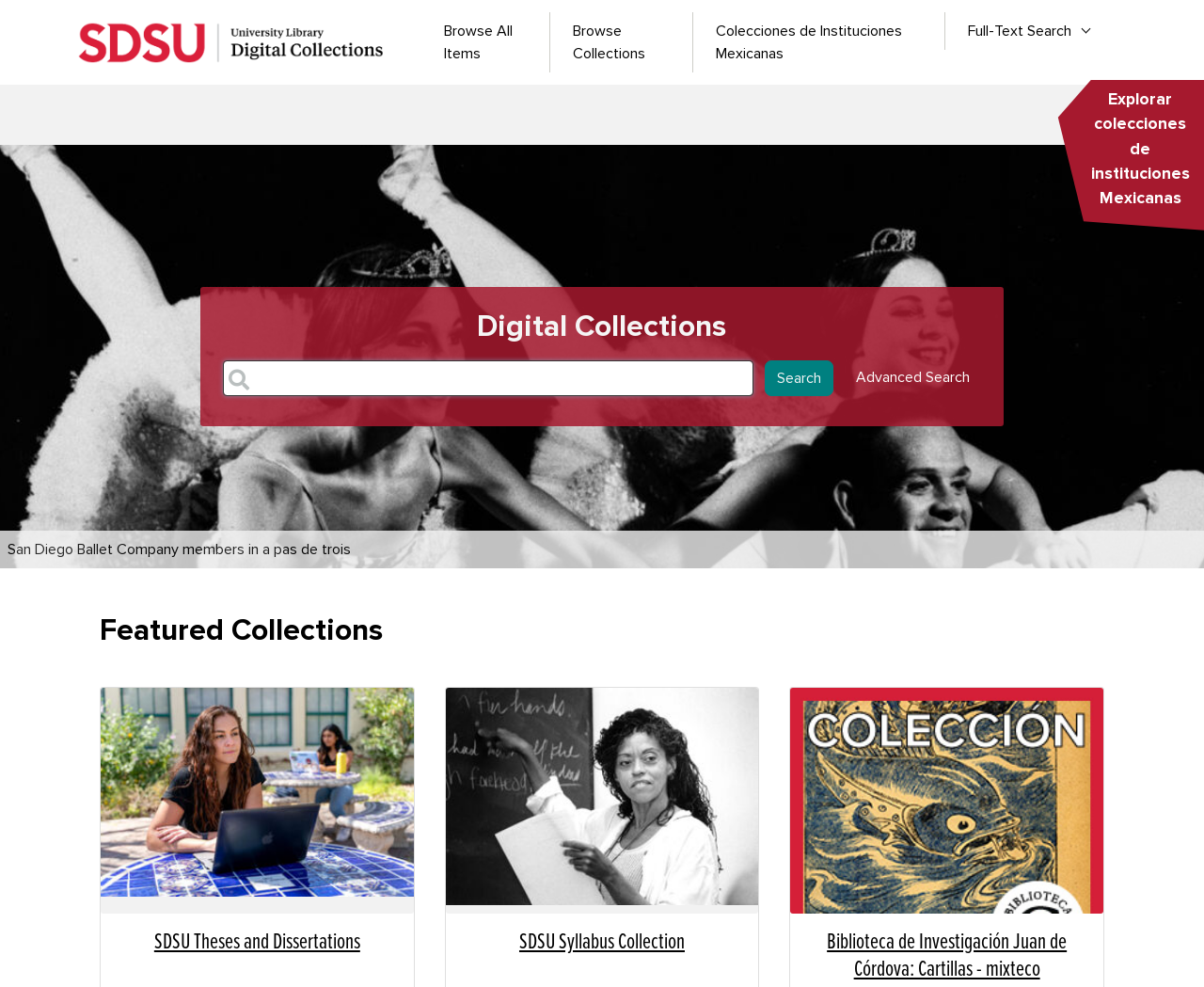Find the bounding box coordinates for the area that should be clicked to accomplish the instruction: "Search for something".

[0.635, 0.365, 0.692, 0.402]